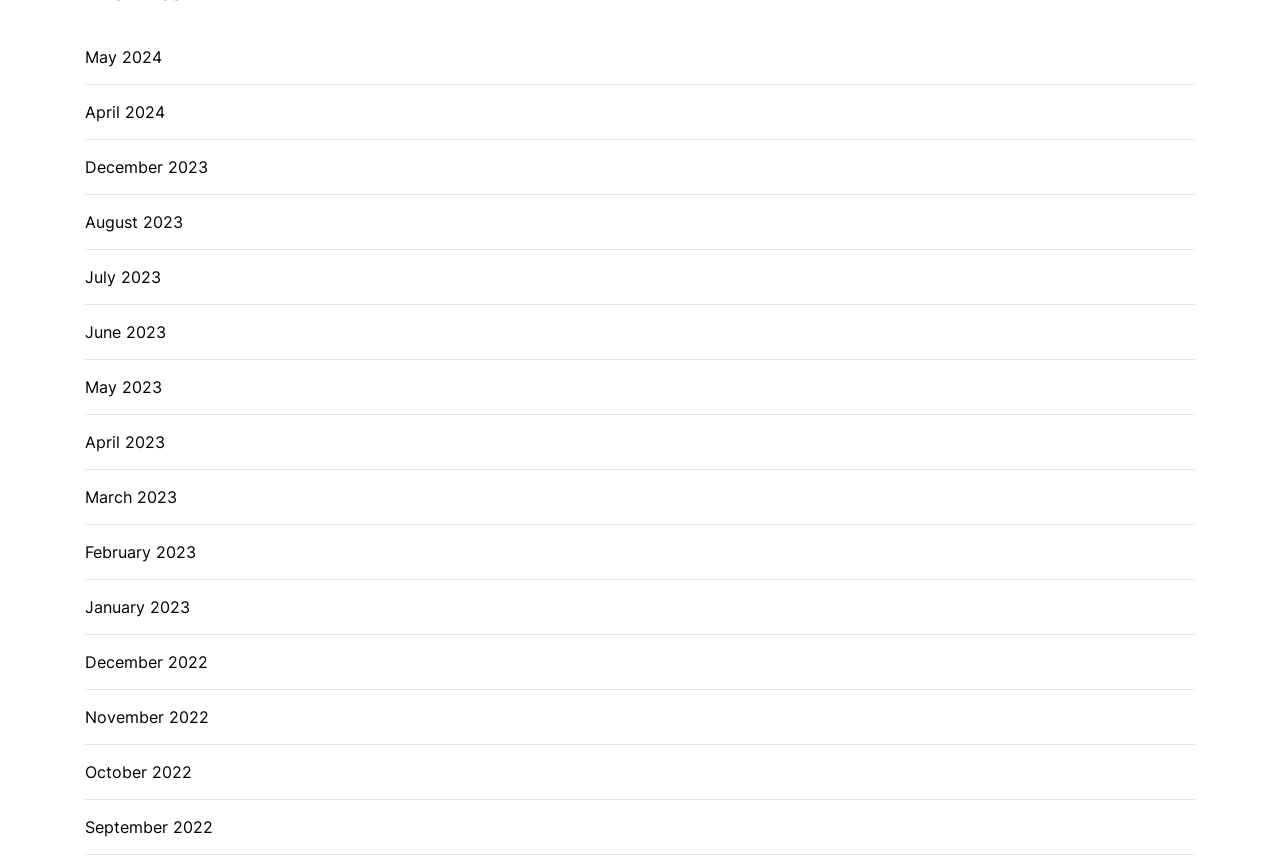What are the links on the left side of the webpage?
Please respond to the question with as much detail as possible.

The webpage has a list of links on the left side, which appear to be month and year combinations, such as 'May 2024', 'April 2024', and so on. These links are likely used for navigation or filtering purposes.